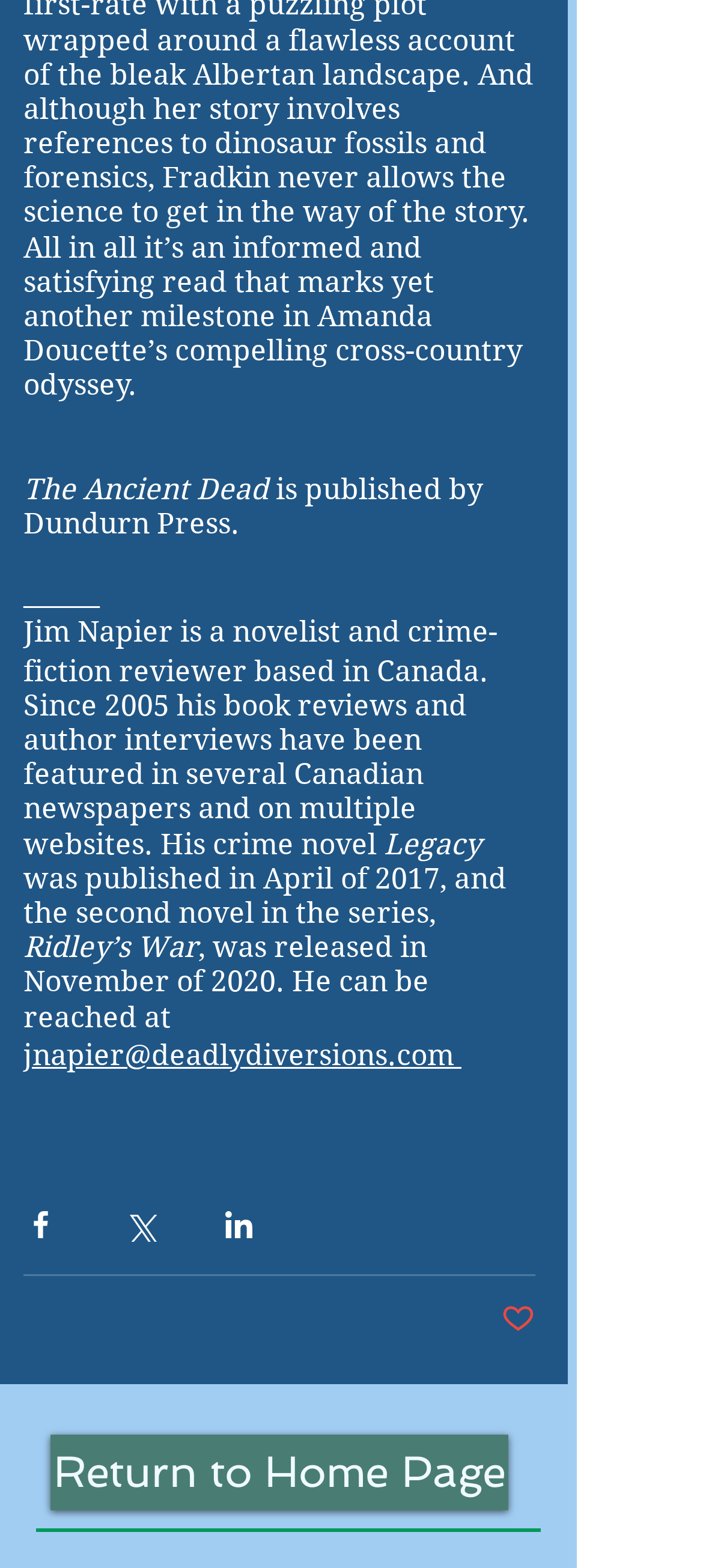Who is the author of the book 'The Ancient Dead'?
Look at the image and construct a detailed response to the question.

The answer can be found by reading the text on the webpage, which states 'The Ancient Dead is published by Dundurn Press.' and then mentions 'Jim Napier' as the author.